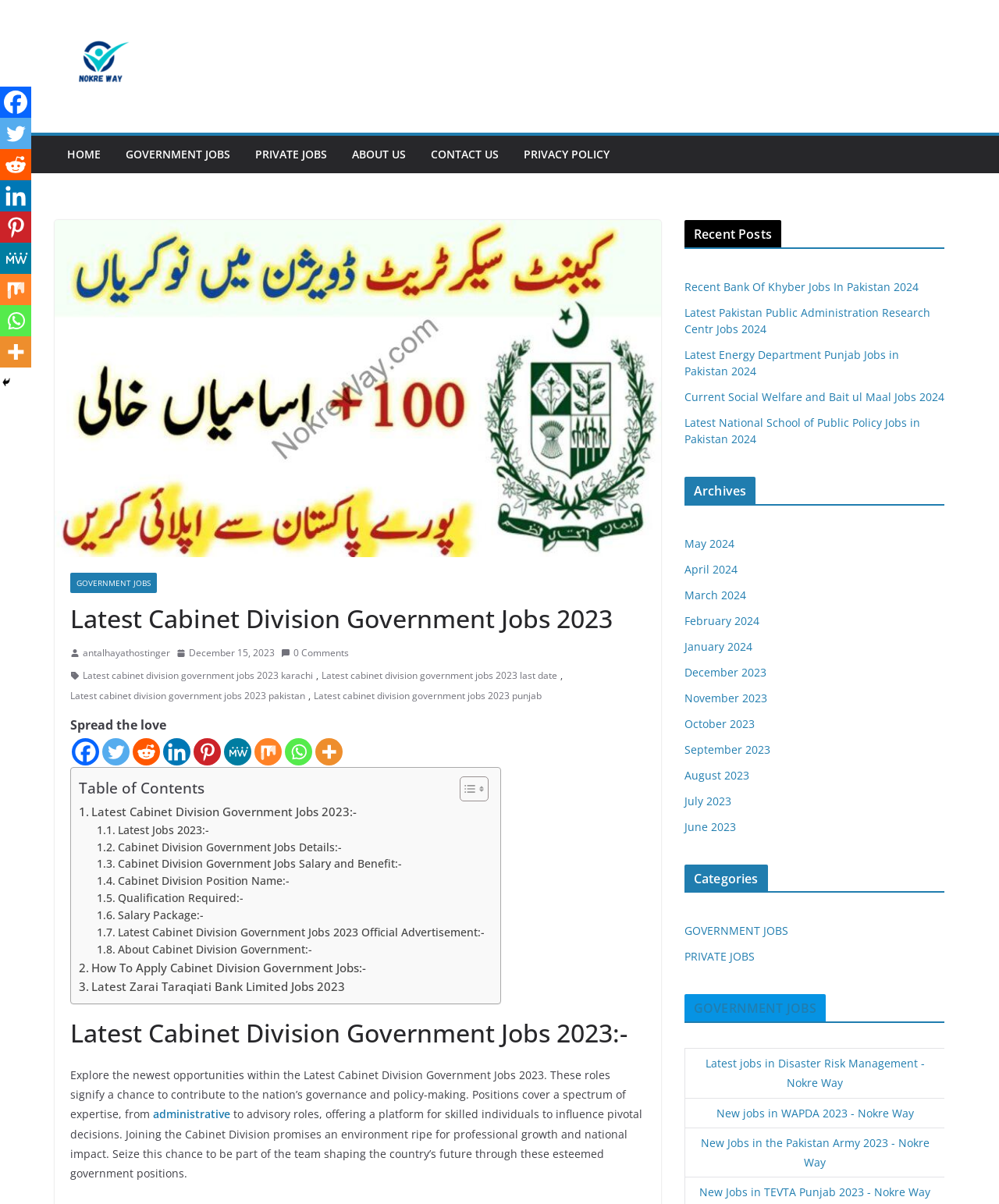Find the bounding box coordinates of the clickable area required to complete the following action: "Click on the 'HOME' link".

[0.067, 0.119, 0.101, 0.137]